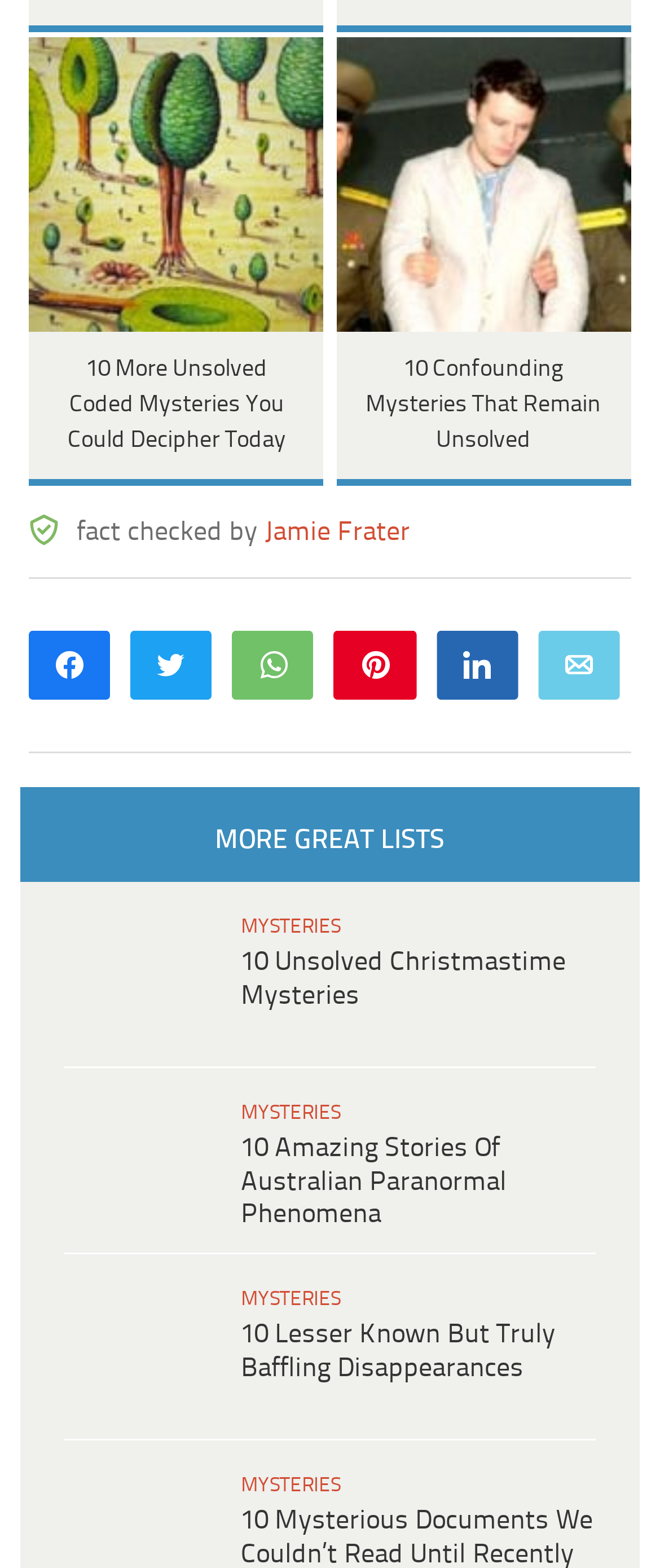Find the bounding box coordinates for the HTML element described as: "Jamie Frater". The coordinates should consist of four float values between 0 and 1, i.e., [left, top, right, bottom].

[0.401, 0.124, 0.622, 0.142]